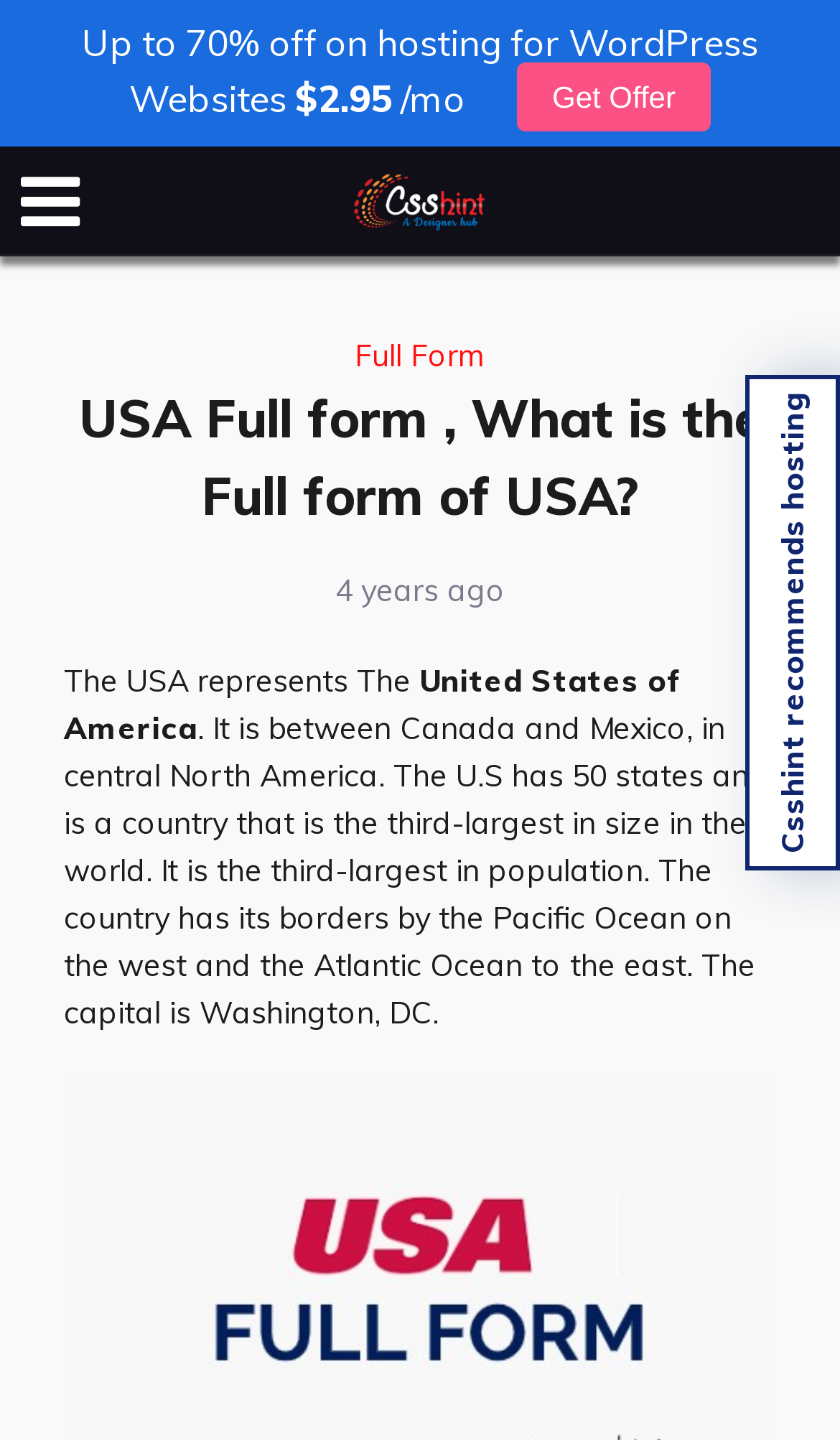What does USA stand for?
Based on the image, answer the question with a single word or brief phrase.

United States of America